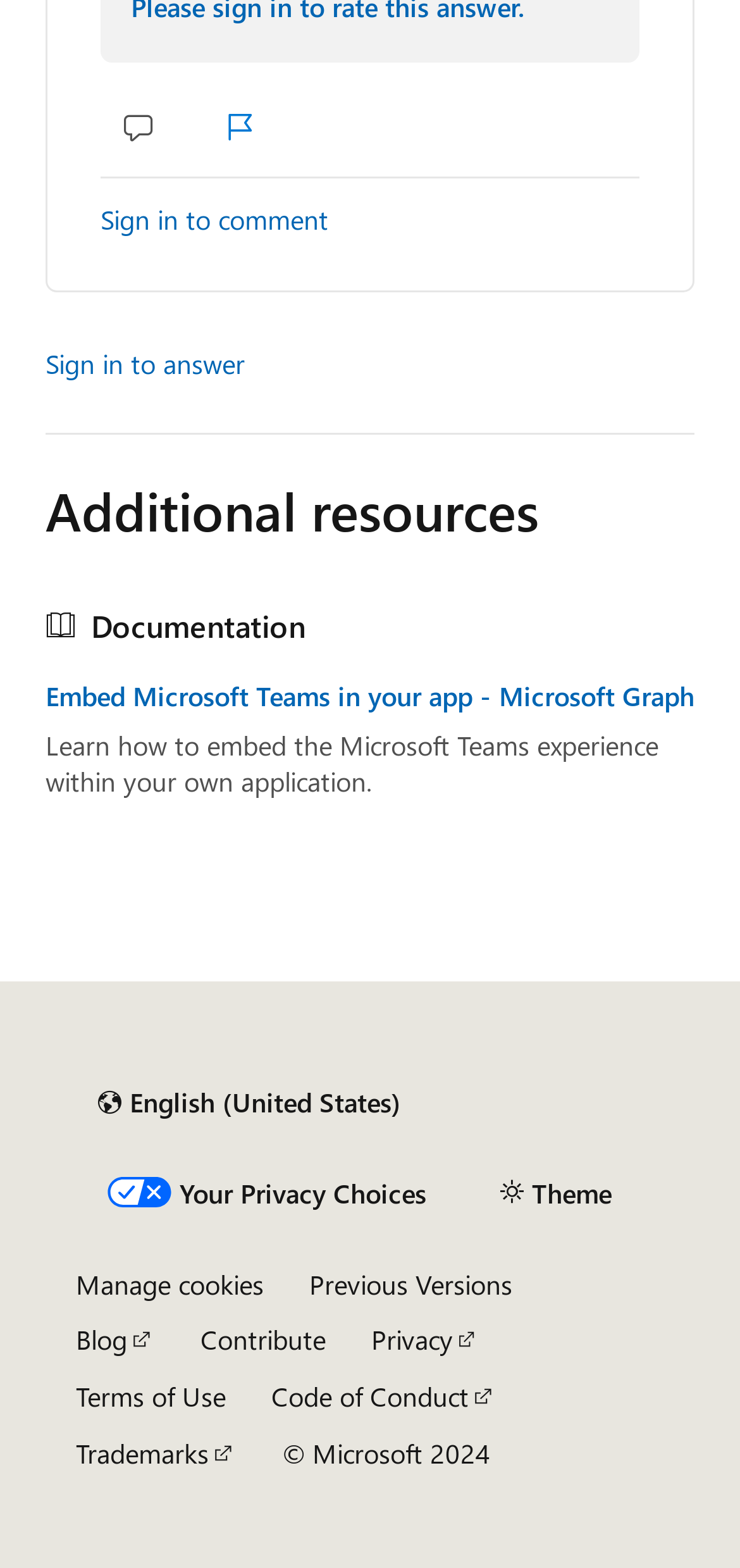Find the bounding box coordinates of the clickable region needed to perform the following instruction: "Sign in to comment". The coordinates should be provided as four float numbers between 0 and 1, i.e., [left, top, right, bottom].

[0.136, 0.125, 0.444, 0.156]